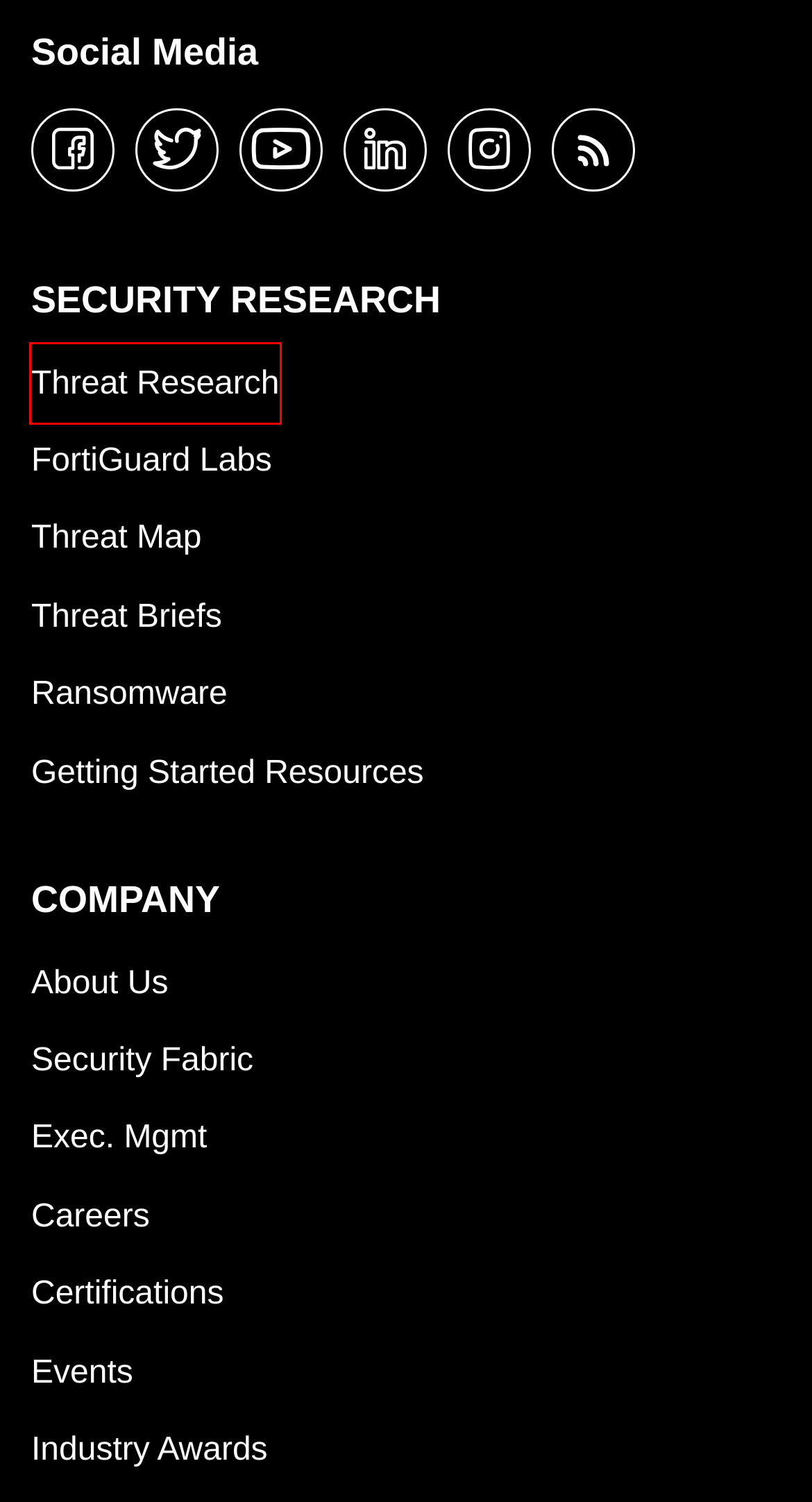Given a webpage screenshot with a red bounding box around a particular element, identify the best description of the new webpage that will appear after clicking on the element inside the red bounding box. Here are the candidates:
A. Executive Leadership | Meet the Fortinet Management Team
B. Fortinet Careers and Job Opportunities
C. Security and Trust | Fortinet
D. Industry Awards | Fortinet Accolades
E. FortiGuard Labs
F. Fortinet Security Fabric for Securing Digital Innovations
G. FortiGuard Labs - Threat Intelligence Platform | Fortinet
H. Learn more about Fortinet and the Security Fabric

G